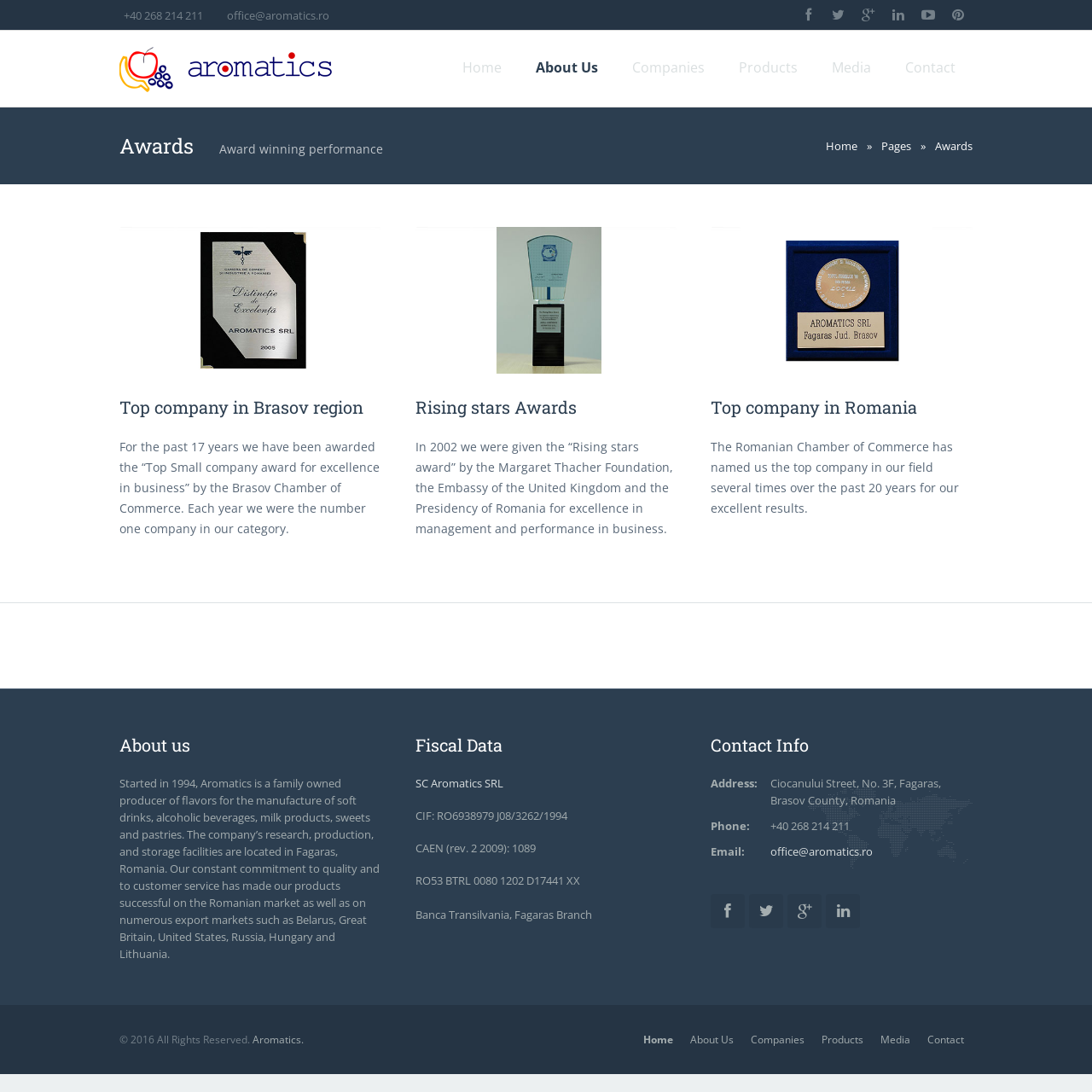Given the description of the UI element: "About Us", predict the bounding box coordinates in the form of [left, top, right, bottom], with each value being a float between 0 and 1.

[0.475, 0.027, 0.563, 0.098]